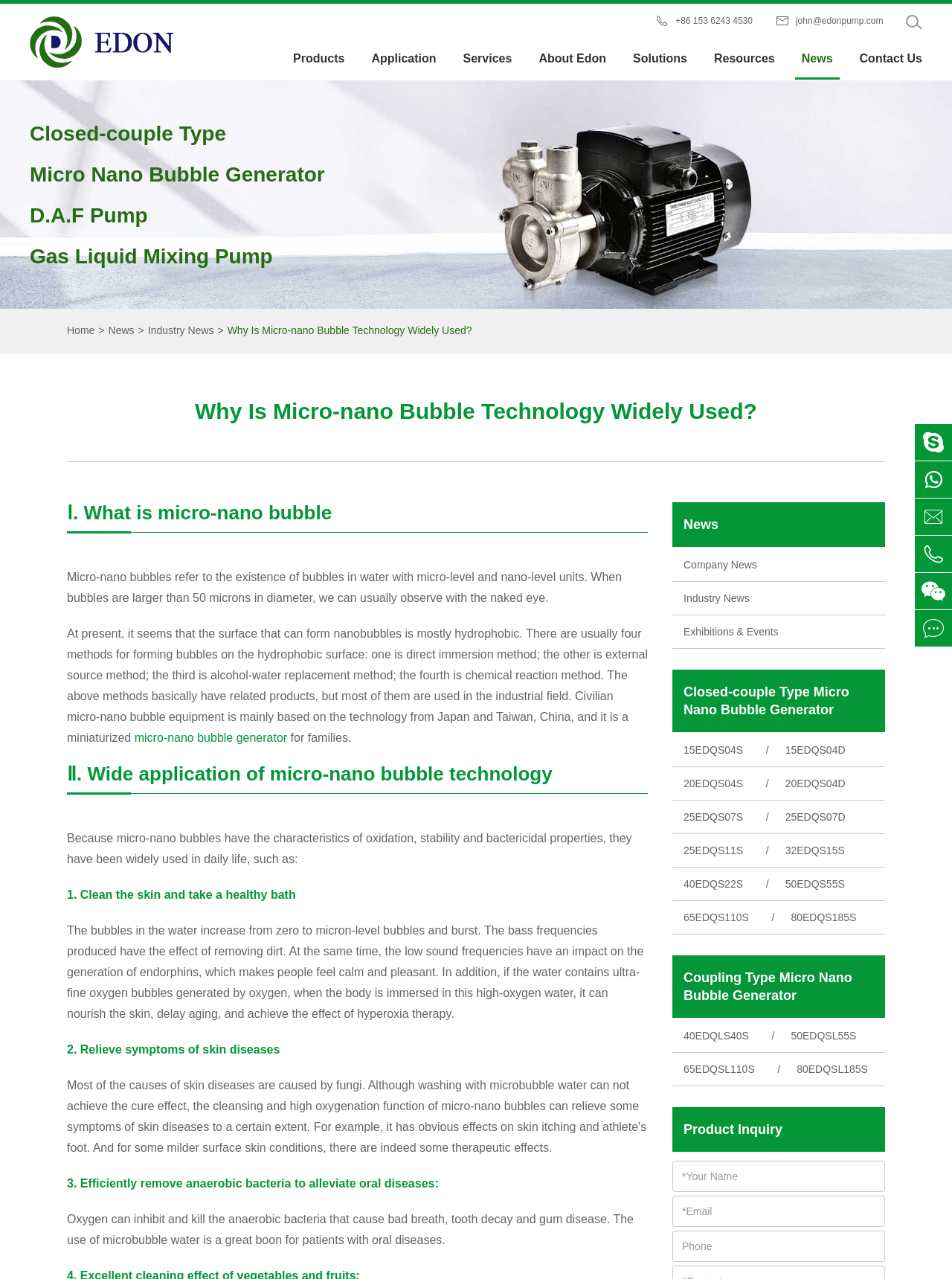Summarize the webpage with intricate details.

The webpage is about micro-nano bubble technology and its applications. At the top, there is a logo and a navigation menu with links to "Products", "Application", "Services", "About Edon", "Solutions", "Resources", "News", and "Contact Us". Below the navigation menu, there is a search bar and a button.

The main content of the webpage is divided into sections. The first section has a heading "Why Is Micro-nano Bubble Technology Widely Used?" and a brief introduction to micro-nano bubbles. The text explains that micro-nano bubbles refer to the existence of bubbles in water with micro-level and nano-level units.

The second section has a heading "Ⅰ. What is micro-nano bubble" and provides more information about micro-nano bubbles. The text explains that micro-nano bubbles can be formed on hydrophobic surfaces using various methods, and that civilian micro-nano bubble equipment is mainly based on technology from Japan and Taiwan, China.

The third section has a heading "Ⅱ. Wide application of micro-nano bubble technology" and lists several applications of micro-nano bubbles, including cleaning the skin and taking a healthy bath, relieving symptoms of skin diseases, and efficiently removing anaerobic bacteria to alleviate oral diseases.

On the right side of the webpage, there are links to "News", "Company News", "Industry News", "Exhibitions & Events", and various products related to micro-nano bubble generators. There is also a product inquiry form with fields for name, email, phone, and a submit button.

At the bottom of the webpage, there are social media links and a contact phone number.